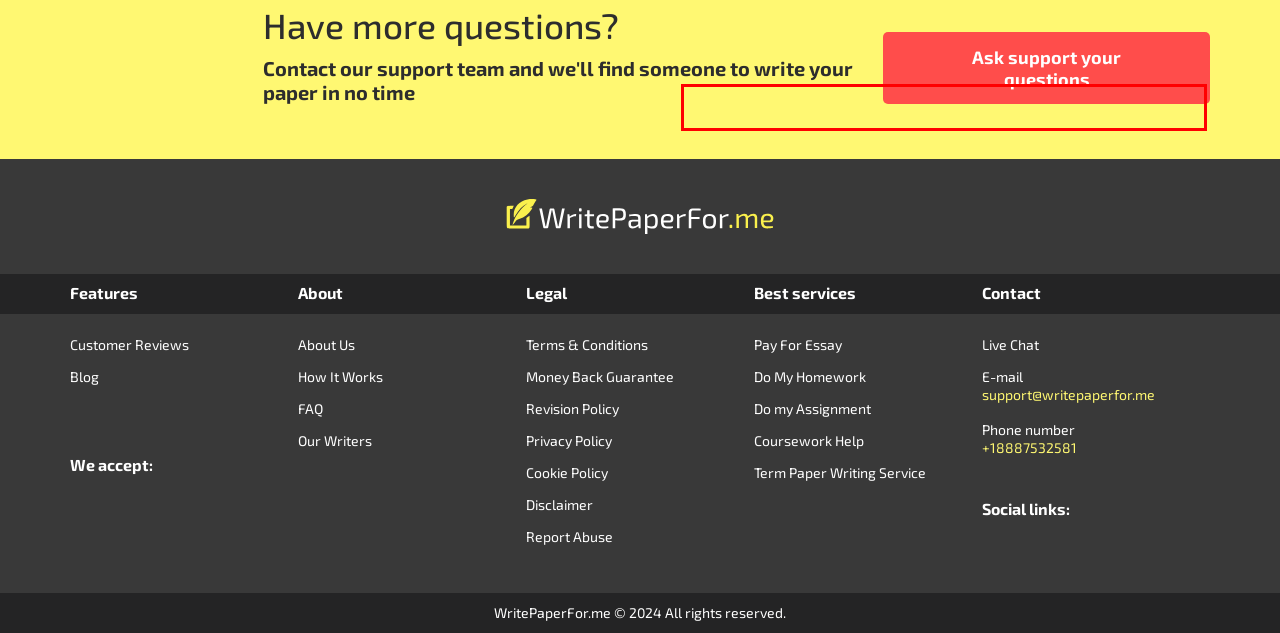Identify the text inside the red bounding box in the provided webpage screenshot and transcribe it.

Although it may seem somewhat complicated at first, this order process is easy to master. And if you have any troubles, feel free to reach out to the support team.